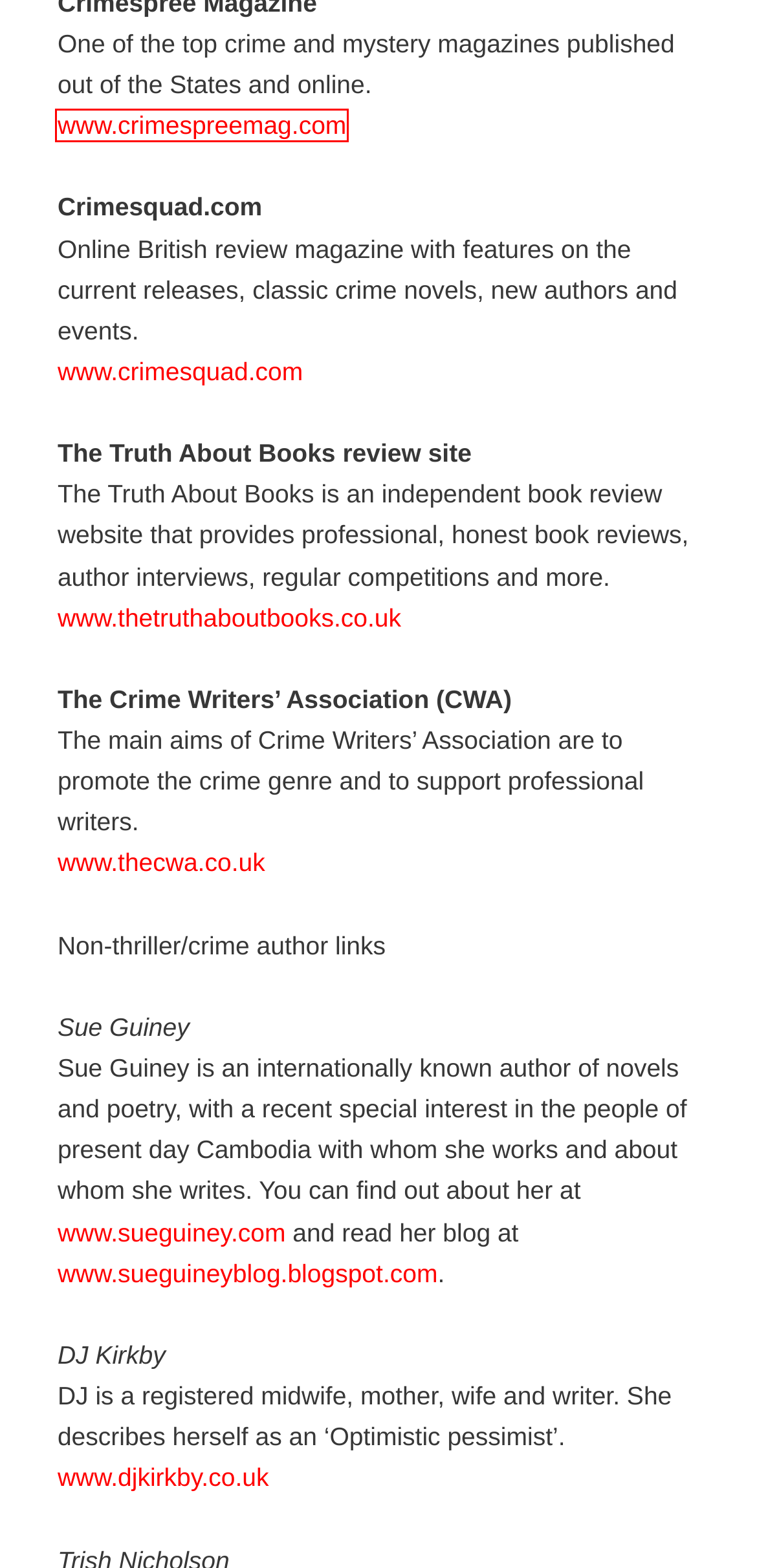Analyze the given webpage screenshot and identify the UI element within the red bounding box. Select the webpage description that best matches what you expect the new webpage to look like after clicking the element. Here are the candidates:
A. The Thrilling Detective Web Site – Come on down these mean streets…
B. Crimespree Magazine | Crimespree Magazine
C. About Joe | Joe Stein – Author
D. Security Systems For Domestic, Commercial, and Educational
E. Contact Joe | Joe Stein – Author
F. Novel Extract | Joe Stein – Author
G. Short Stories | Joe Stein – Author
H. Ward Wood Publishing - Home Page

B